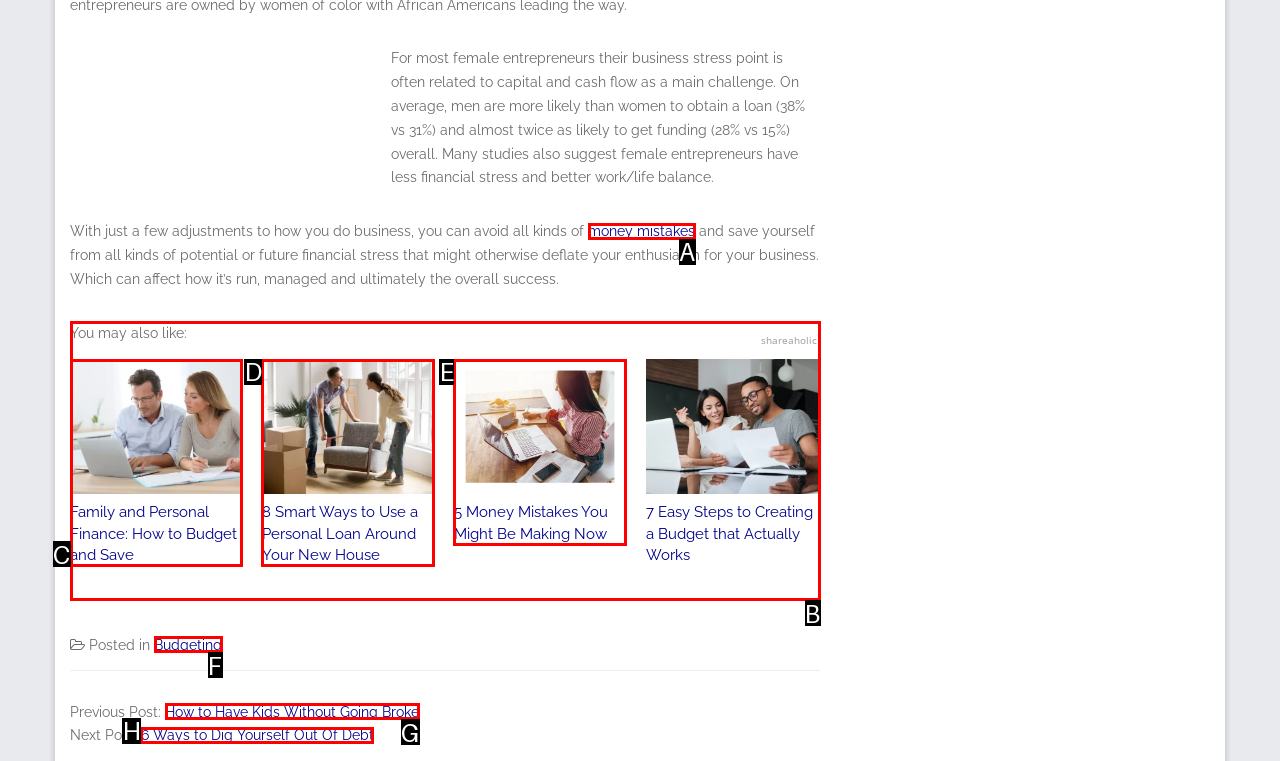Please indicate which HTML element to click in order to fulfill the following task: read the next post Respond with the letter of the chosen option.

H